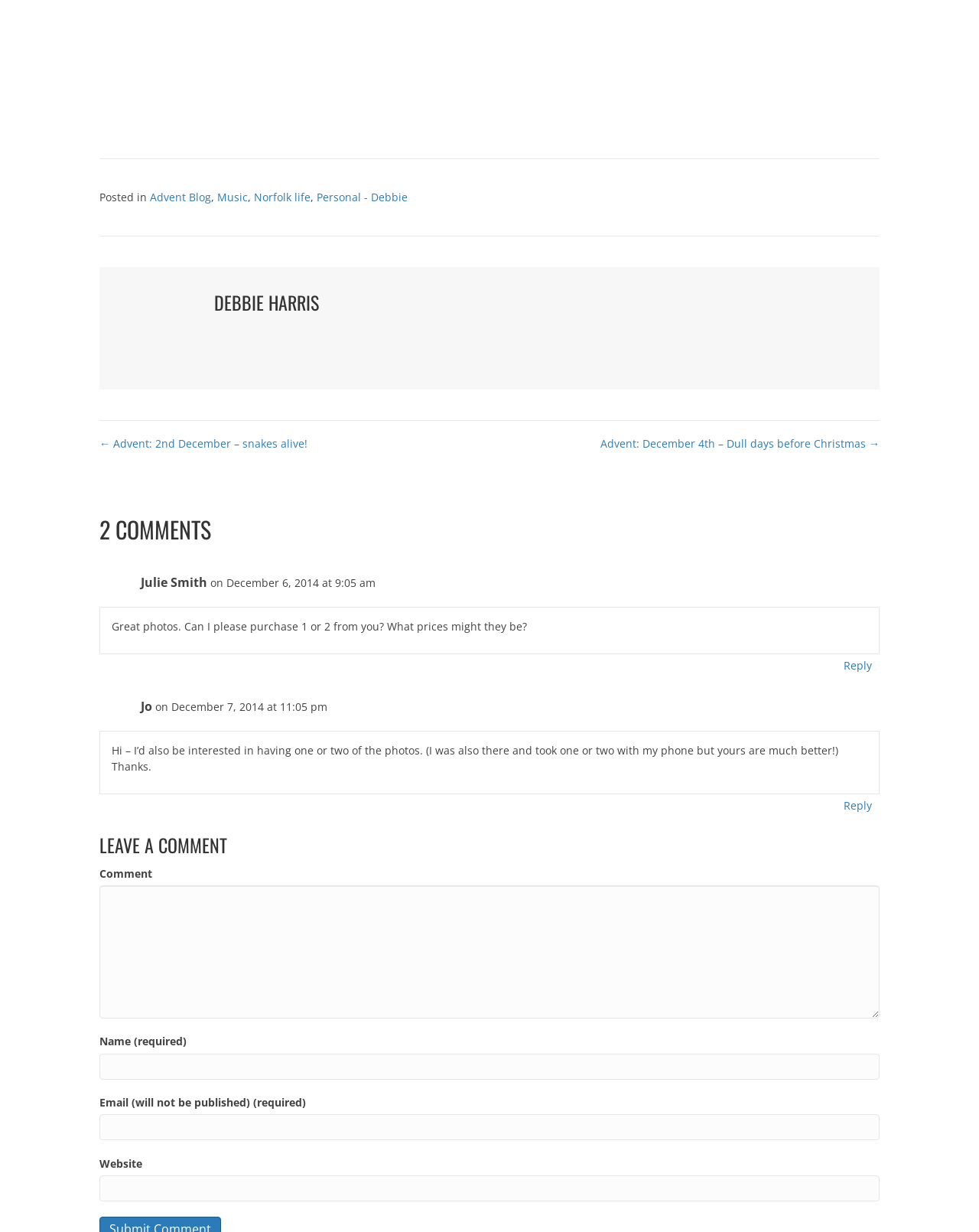Locate the bounding box coordinates of the clickable element to fulfill the following instruction: "Type in the 'Comment' textbox". Provide the coordinates as four float numbers between 0 and 1 in the format [left, top, right, bottom].

[0.102, 0.719, 0.898, 0.827]